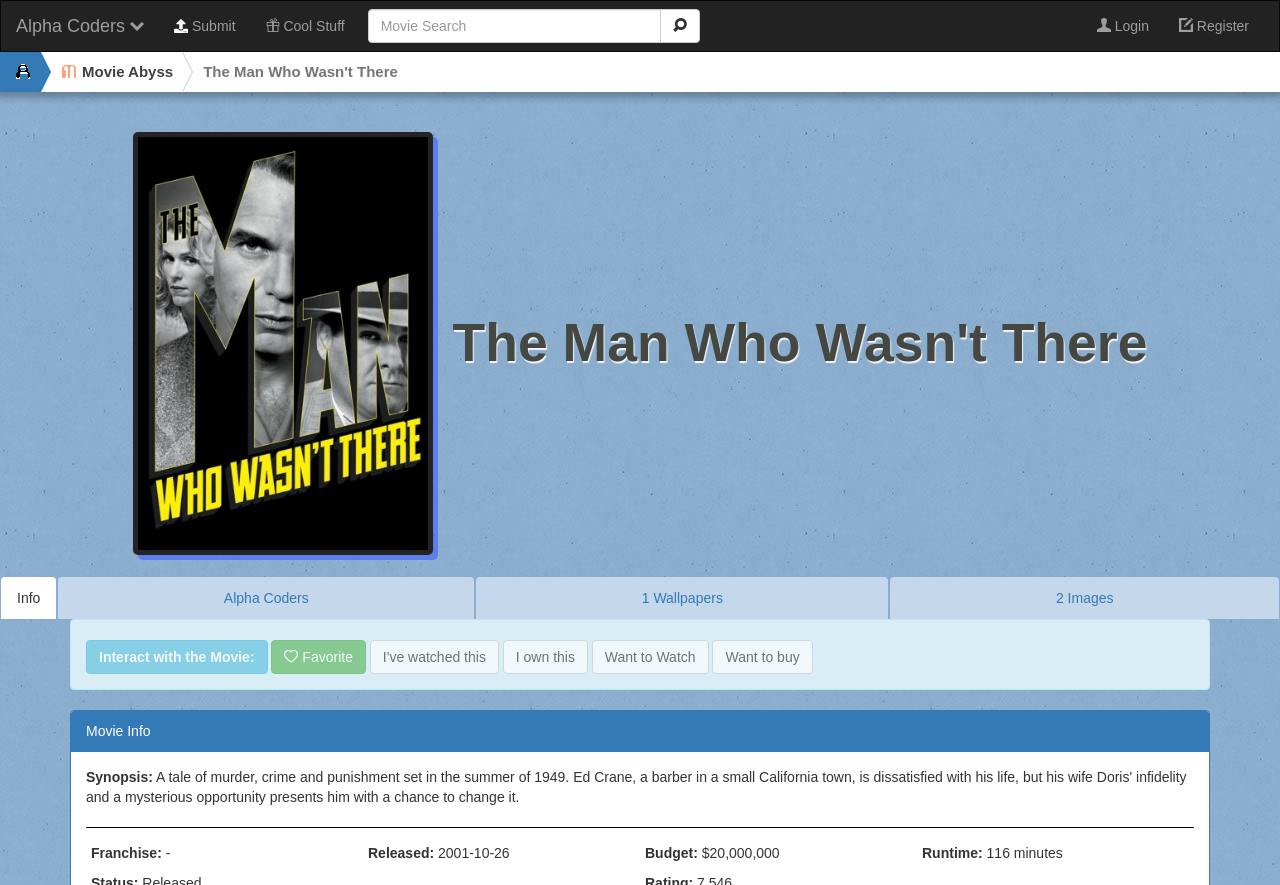What is the runtime of the movie?
Refer to the image and provide a detailed answer to the question.

The question asks for the runtime of the movie, which can be found in the static text element with the text 'Runtime: 116 minutes'.